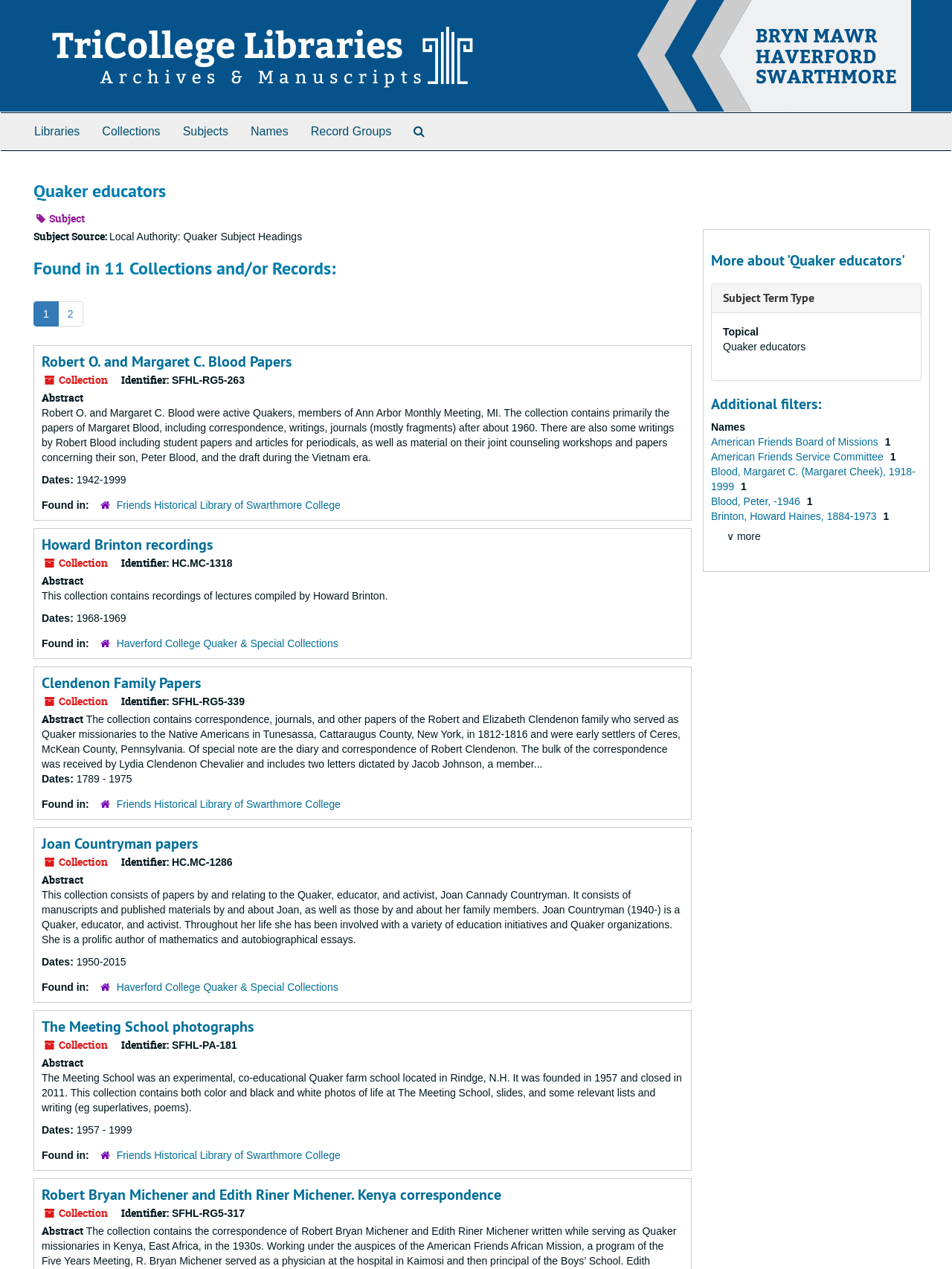Determine the bounding box coordinates of the region to click in order to accomplish the following instruction: "Explore the 'Howard Brinton recordings' collection". Provide the coordinates as four float numbers between 0 and 1, specifically [left, top, right, bottom].

[0.044, 0.421, 0.223, 0.437]